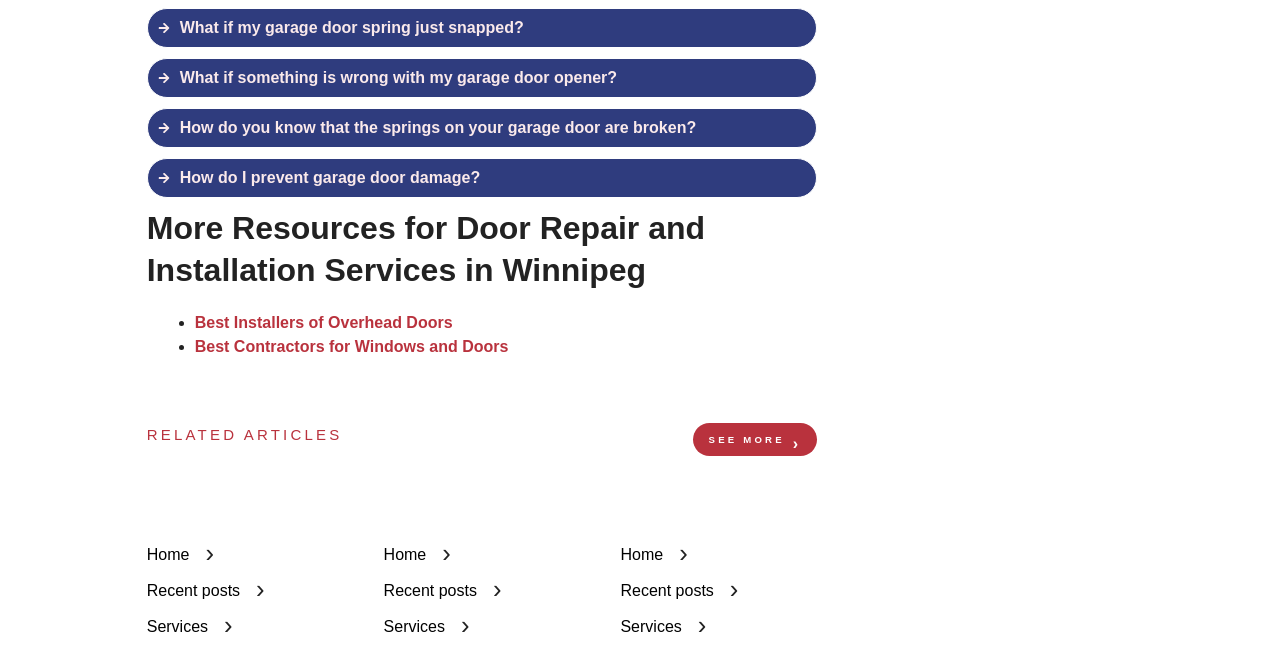What is the topic of the first tab?
Carefully examine the image and provide a detailed answer to the question.

The first tab is 'What if my garage door spring just snapped?' which indicates that the topic of this tab is related to garage door spring issues.